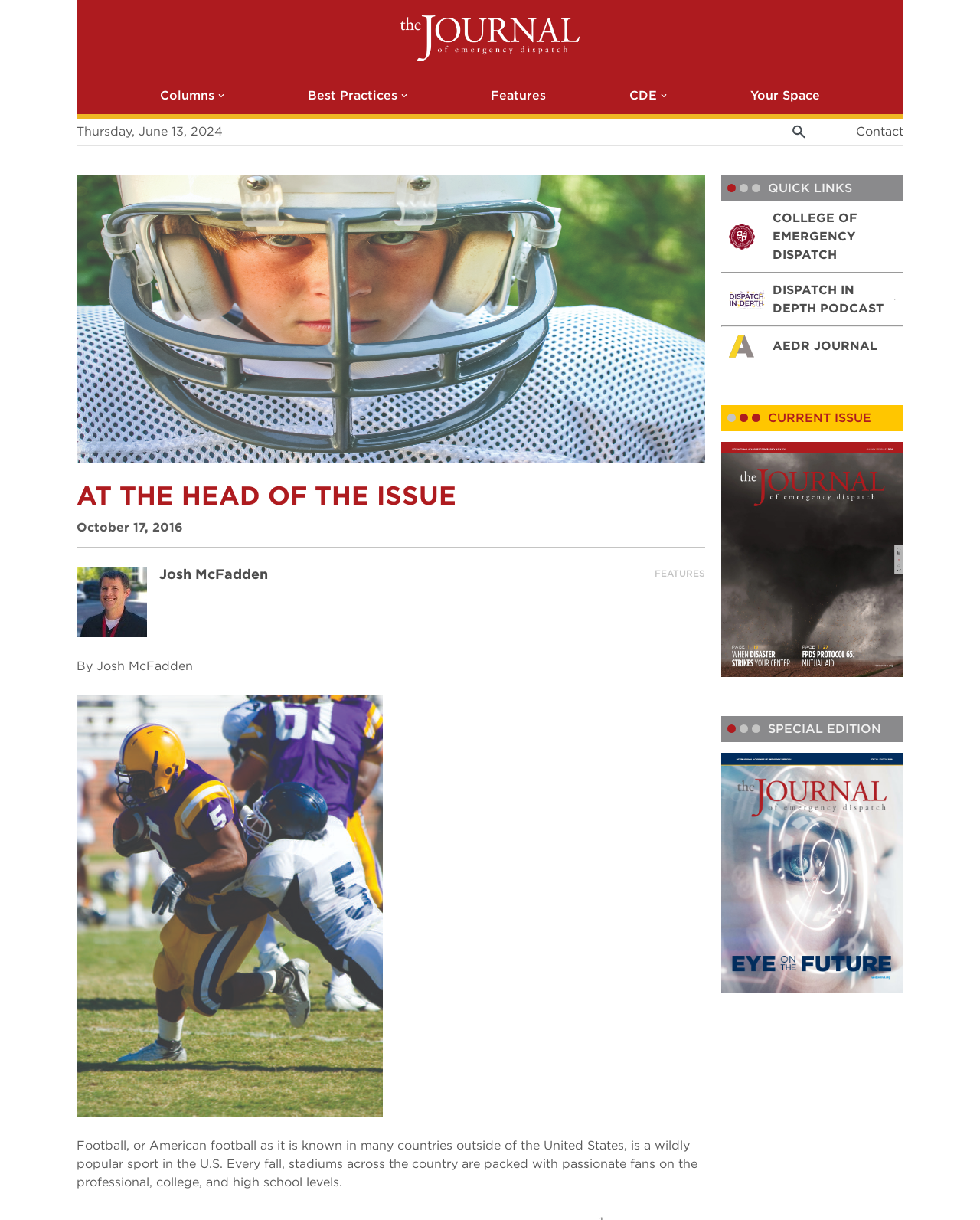Respond concisely with one word or phrase to the following query:
What is the name of the podcast?

Dispatch In Depth Podcast